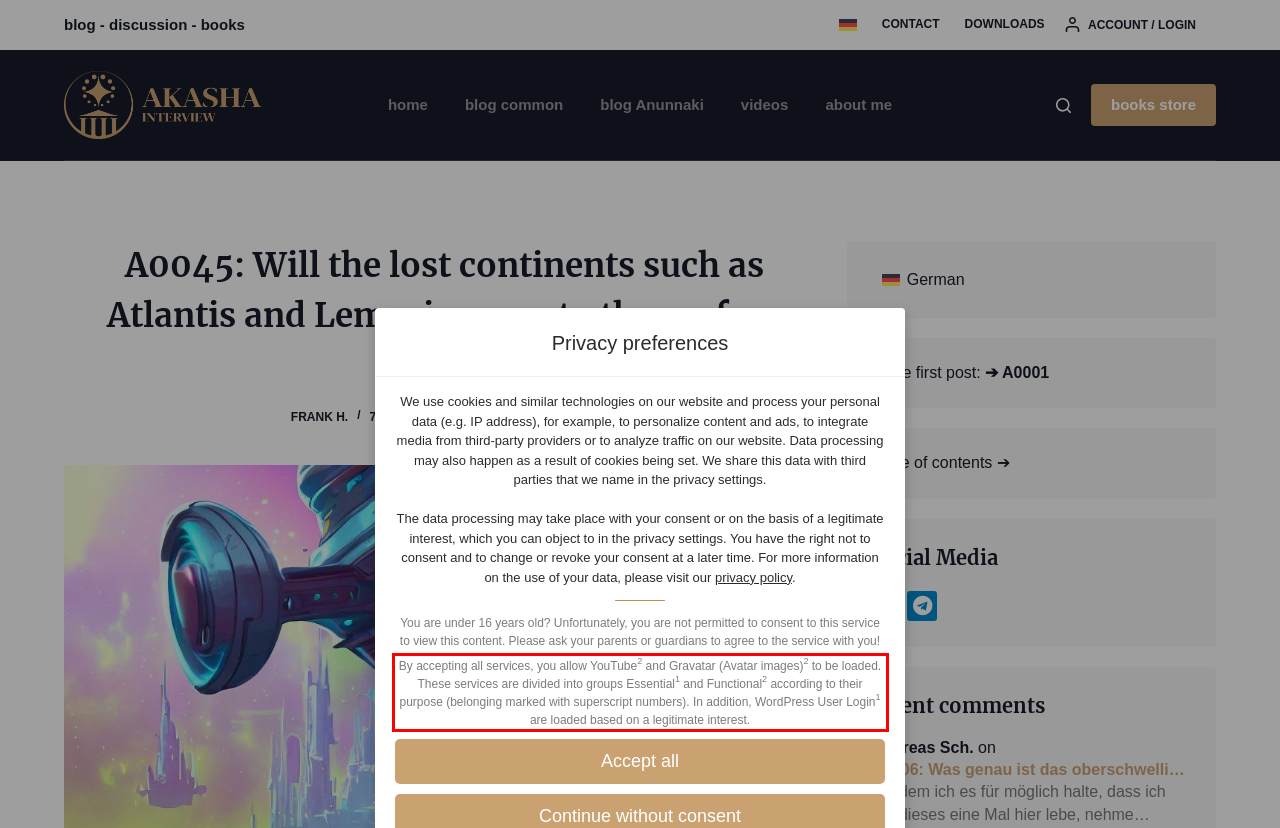Analyze the webpage screenshot and use OCR to recognize the text content in the red bounding box.

By accepting all services, you allow YouTube2 (Functional) and Gravatar (Avatar images)2 (Functional) to be loaded. These services are divided into groups Essential1 and Functional2 according to their purpose (belonging marked with superscript numbers). In addition, WordPress User Login1 (Essential) are loaded based on a legitimate interest.